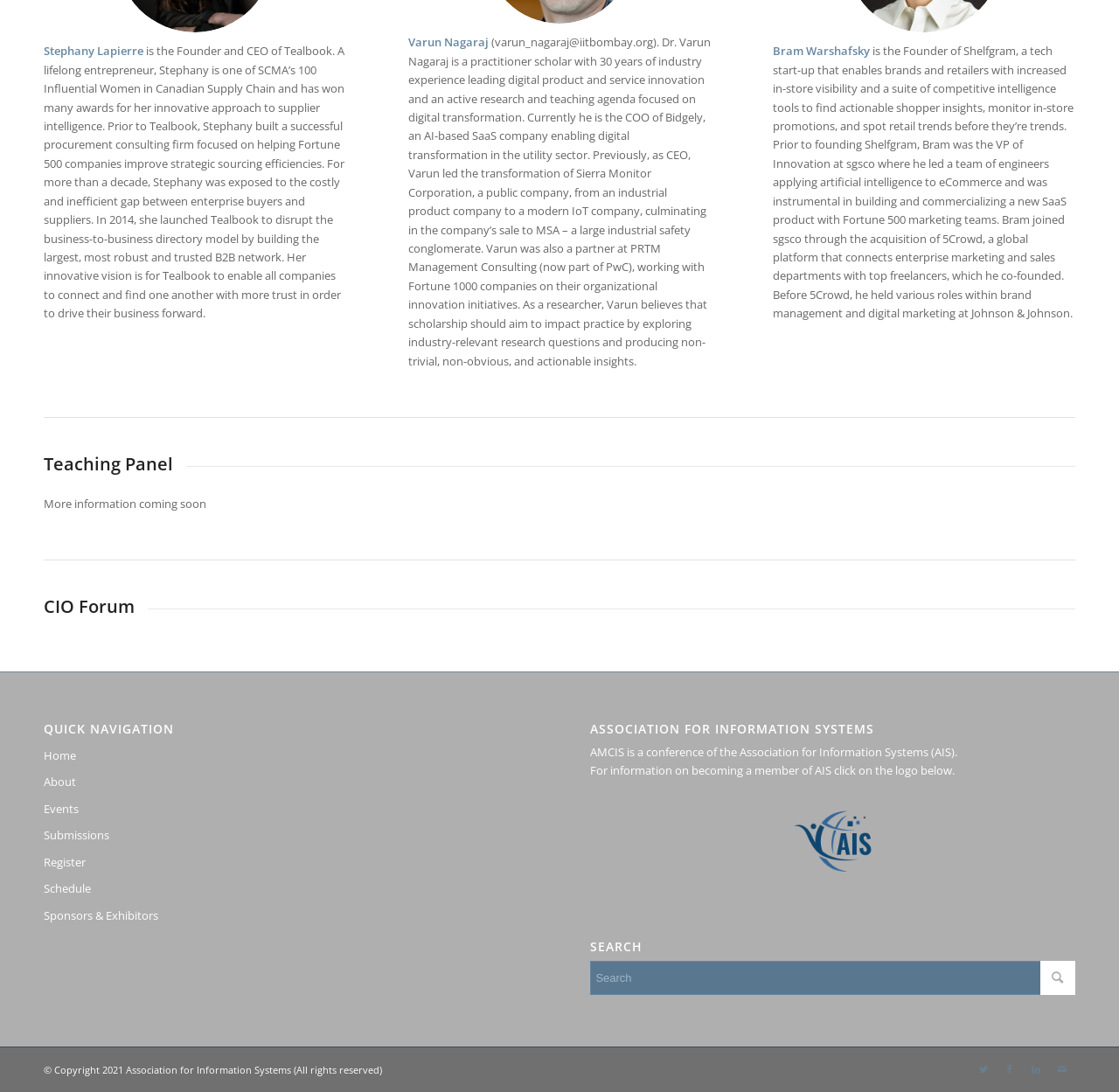Please mark the bounding box coordinates of the area that should be clicked to carry out the instruction: "Search for something".

[0.528, 0.88, 0.961, 0.911]